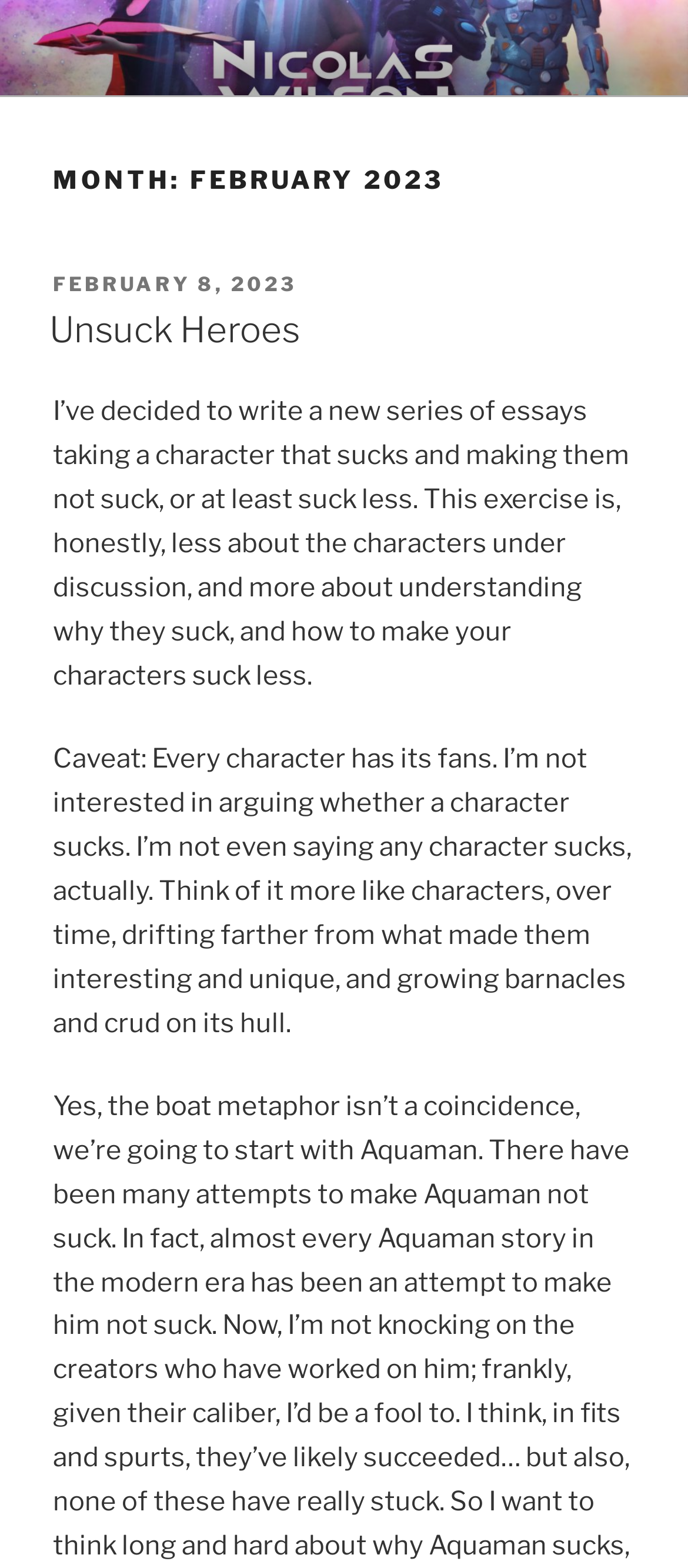Identify and provide the main heading of the webpage.

MONTH: FEBRUARY 2023